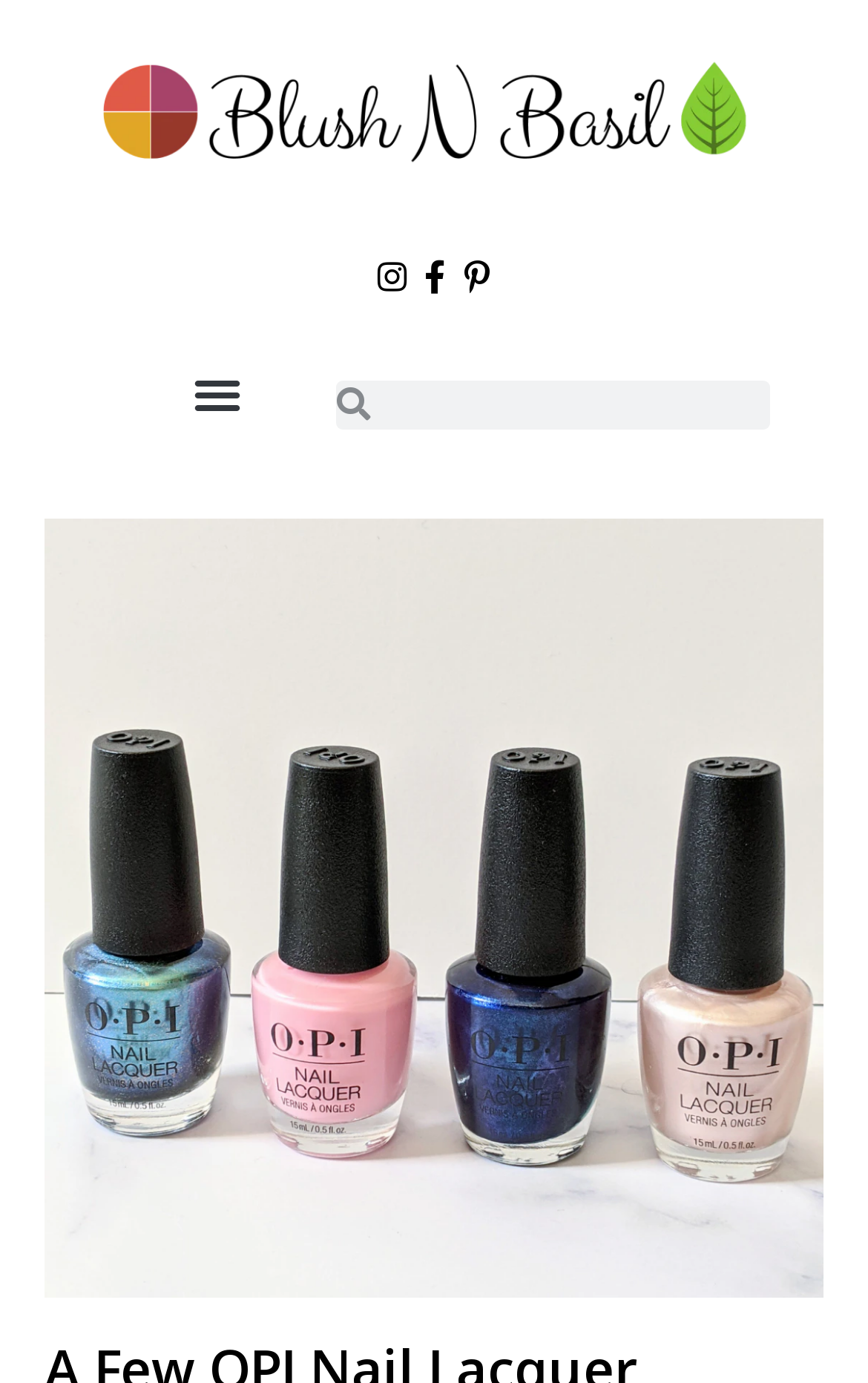What is the main content of the webpage about?
Refer to the image and respond with a one-word or short-phrase answer.

OPI Nail Lacquer